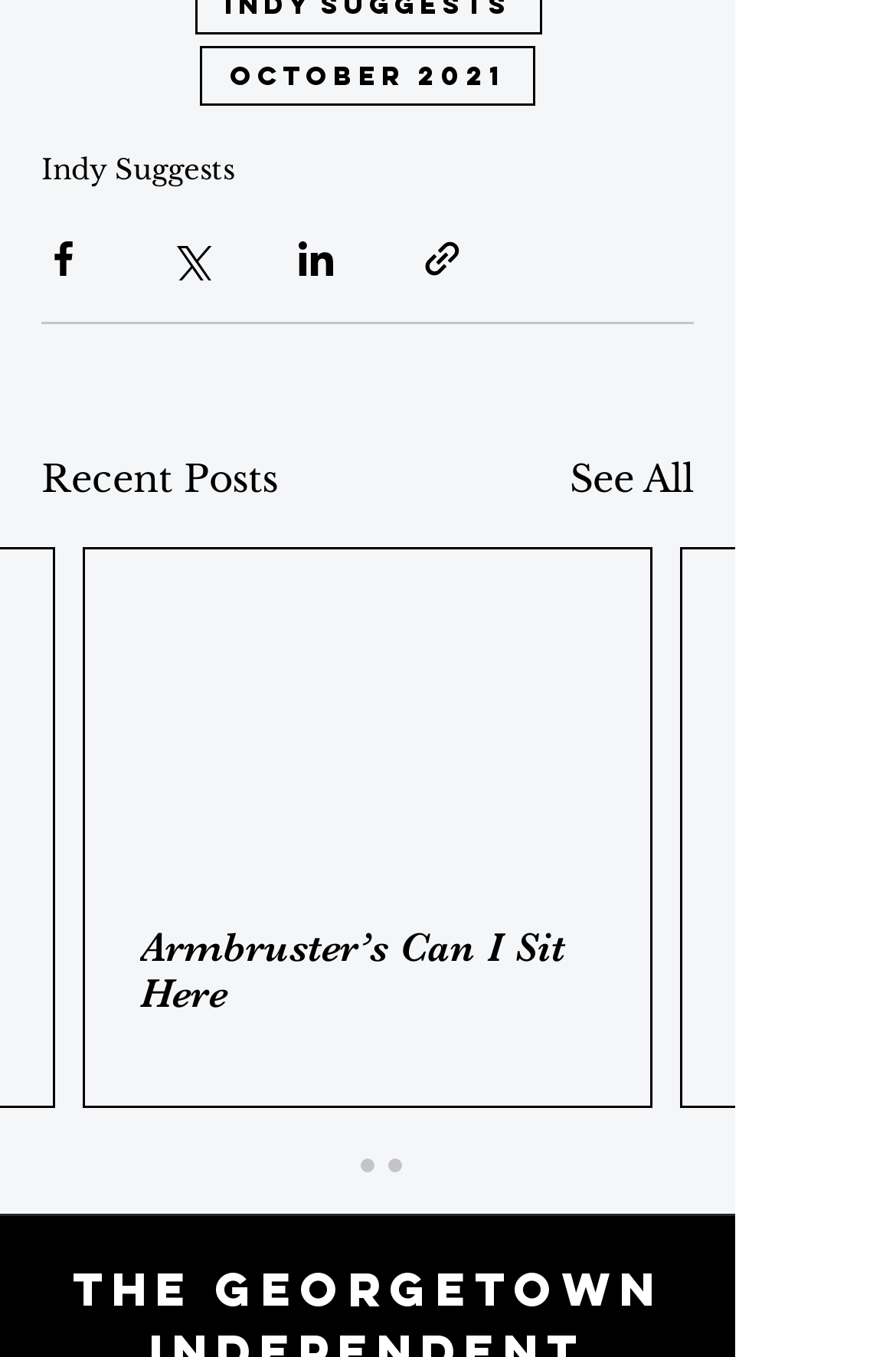Using floating point numbers between 0 and 1, provide the bounding box coordinates in the format (top-left x, top-left y, bottom-right x, bottom-right y). Locate the UI element described here: october 2021

[0.223, 0.034, 0.597, 0.078]